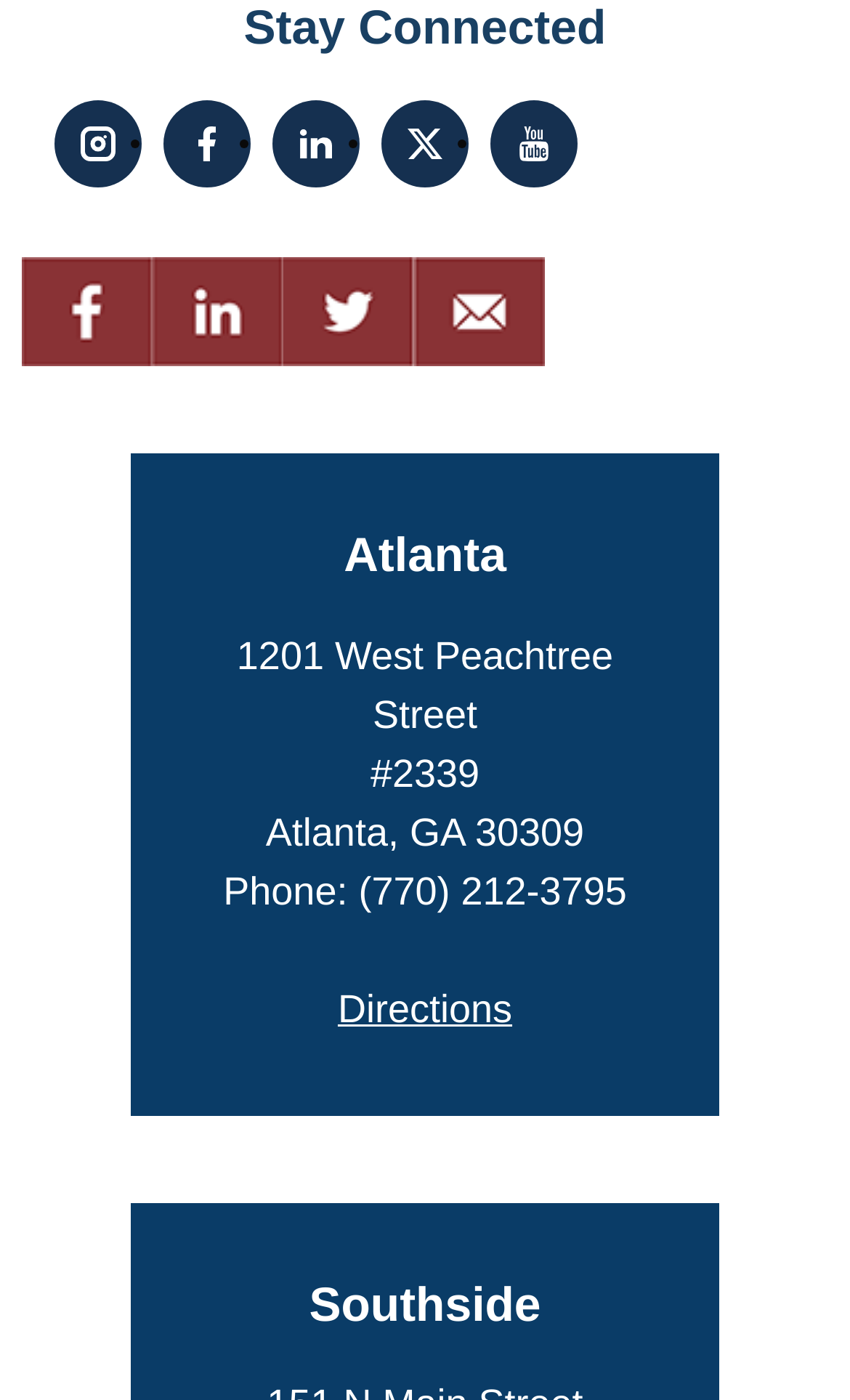What is the phone number of the Atlanta location?
Refer to the image and answer the question using a single word or phrase.

(770) 212-3795